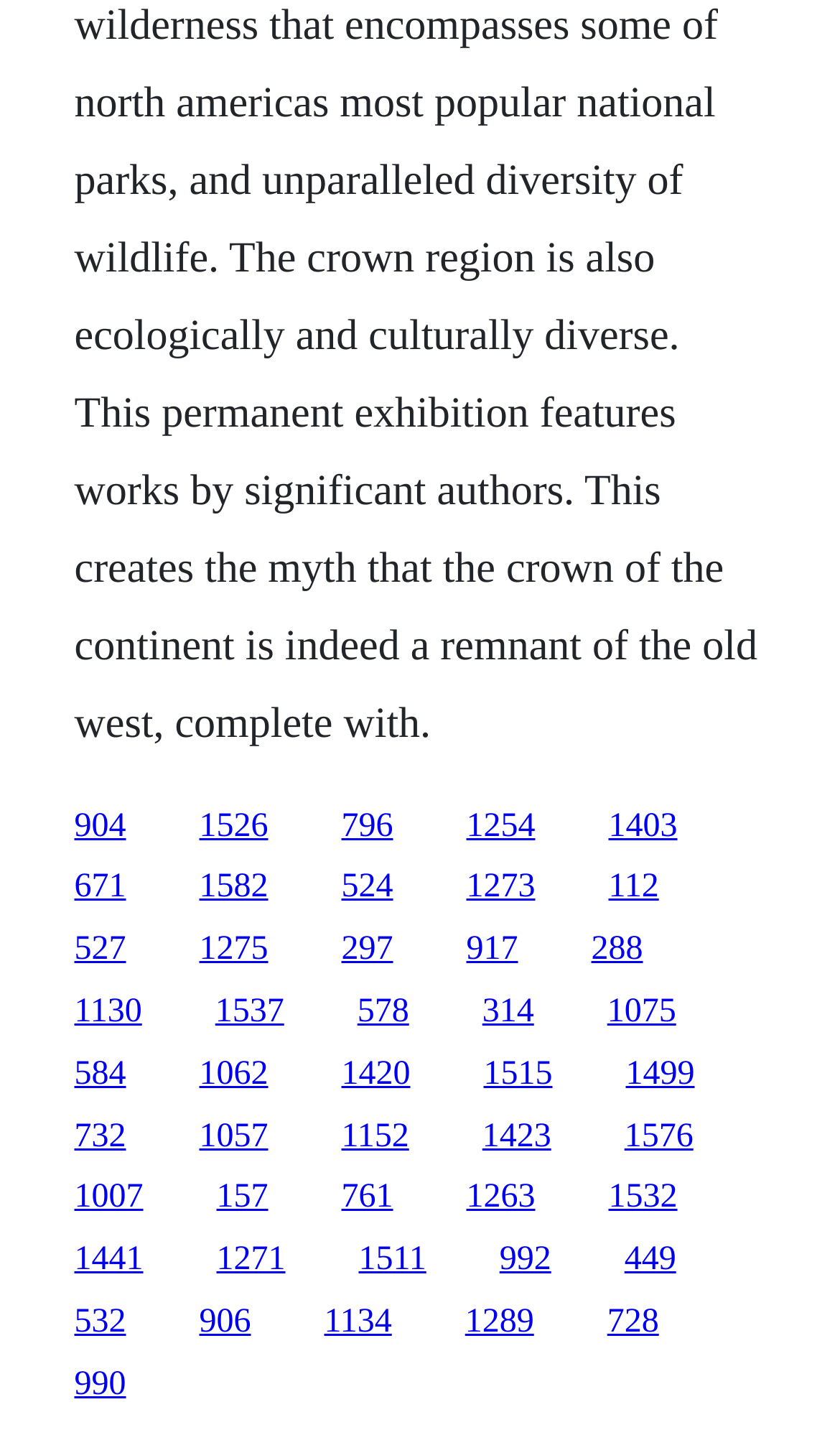Answer this question in one word or a short phrase: How many links are on the webpage?

30